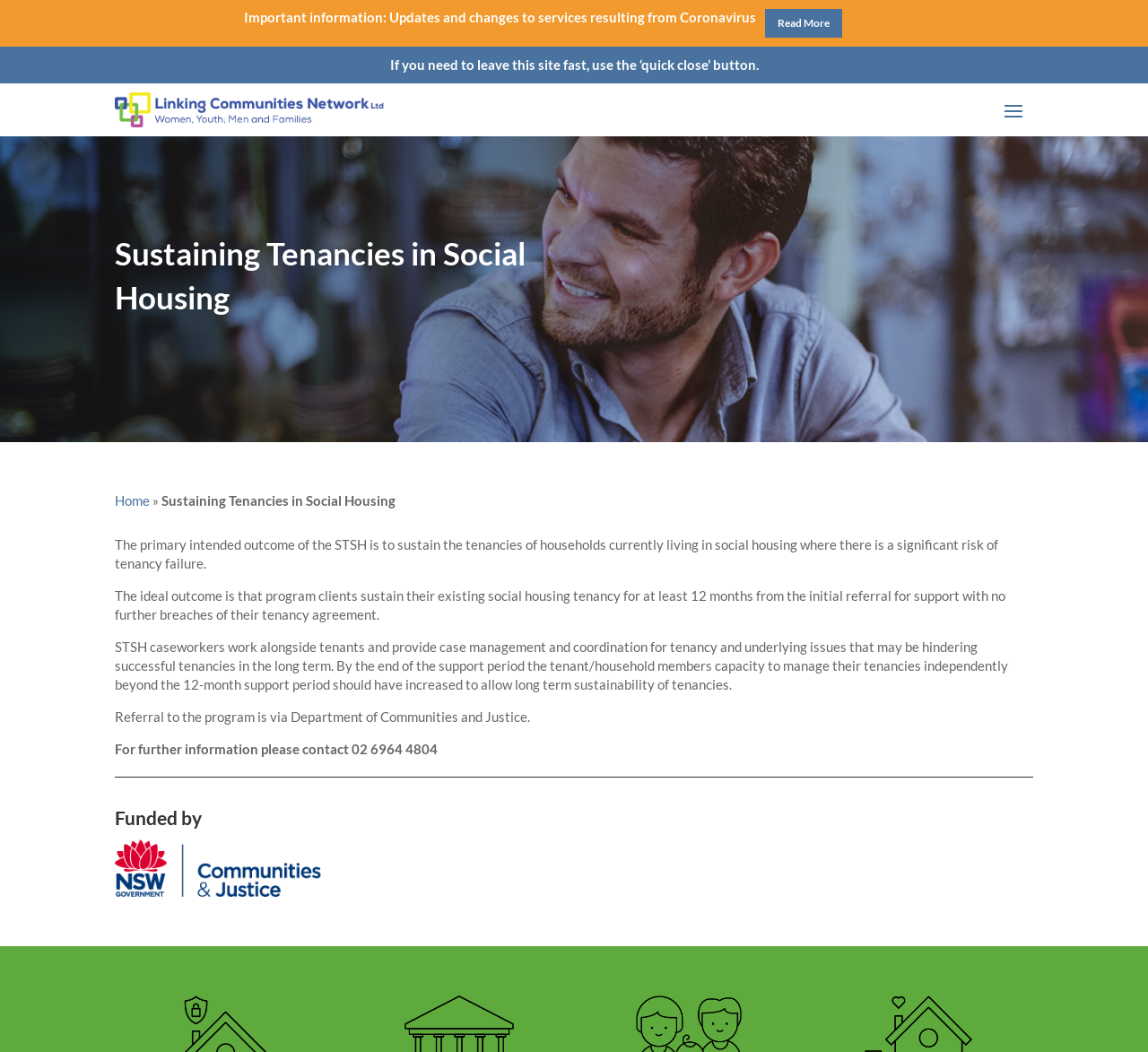Explain the features and main sections of the webpage comprehensively.

The webpage is about Sustaining Tenancies in Social Housing (STSH), a program that assists households in social housing to prevent tenancy failure. At the top of the page, there is an important announcement about updates and changes to services due to Coronavirus, with a "Read More" link to the right. Below this, there is a warning about quickly leaving the site if needed.

The main content of the page is divided into sections. On the left side, there is a navigation menu with a "Home" link at the top, followed by a breadcrumb trail indicating the current page. The main heading "Sustaining Tenancies in Social Housing" is located above the navigation menu.

The main content area has a brief introduction to the STSH program, explaining its primary intended outcome and ideal outcome. There are three paragraphs of text that describe the program's services, including the role of caseworkers and the referral process. The text is dense and informative, with no images or breaks.

At the bottom of the page, there is a section titled "Funded by" with a link to the funding organization. The page also provides contact information, including a phone number, for further inquiries. Overall, the page is text-heavy and focused on providing information about the STSH program.